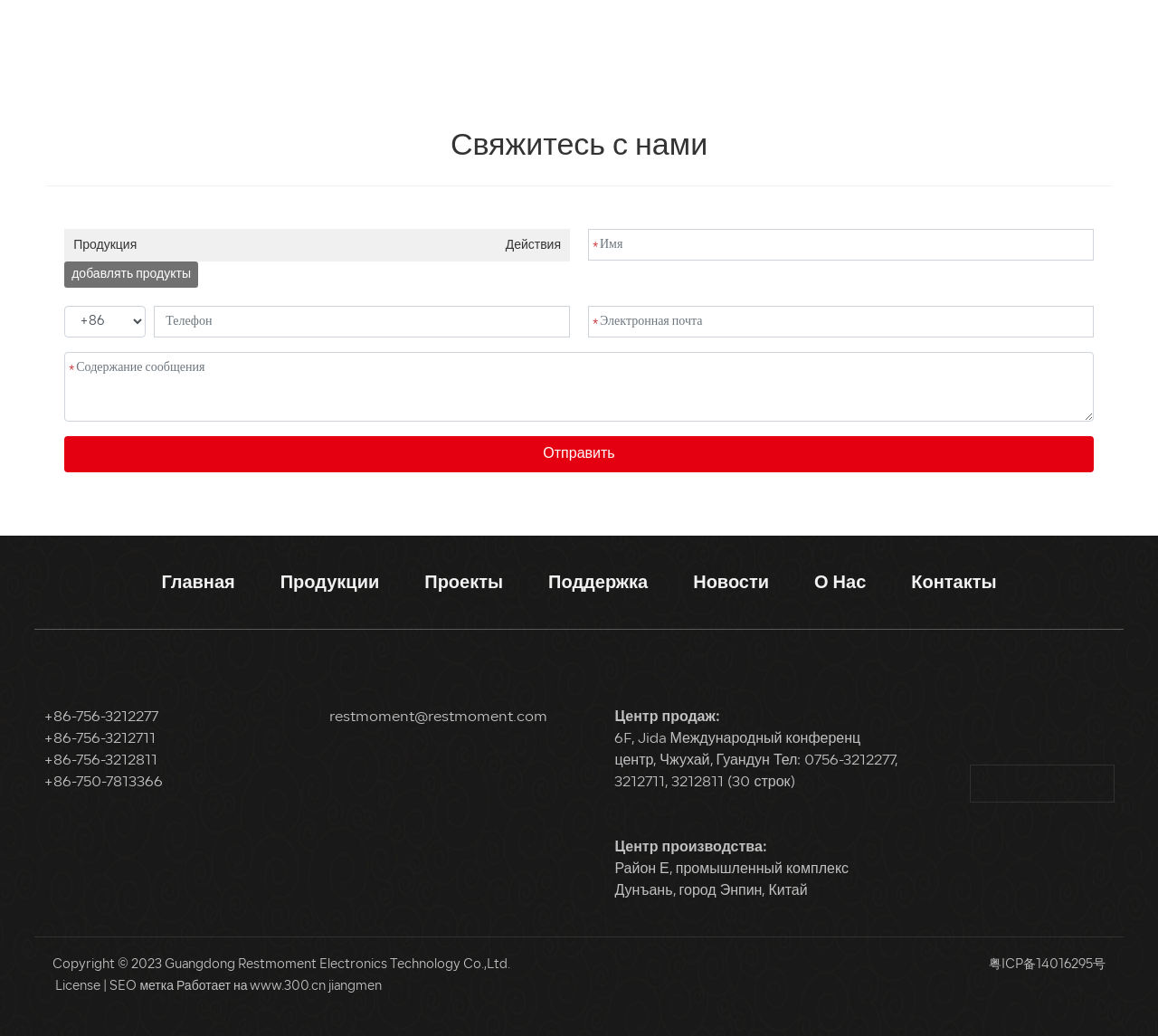Refer to the image and provide an in-depth answer to the question: 
What is the address of the production center?

The address of the production center is listed under the 'Центр производства' section, which is located at the bottom of the webpage, providing the location of the company's production facility.